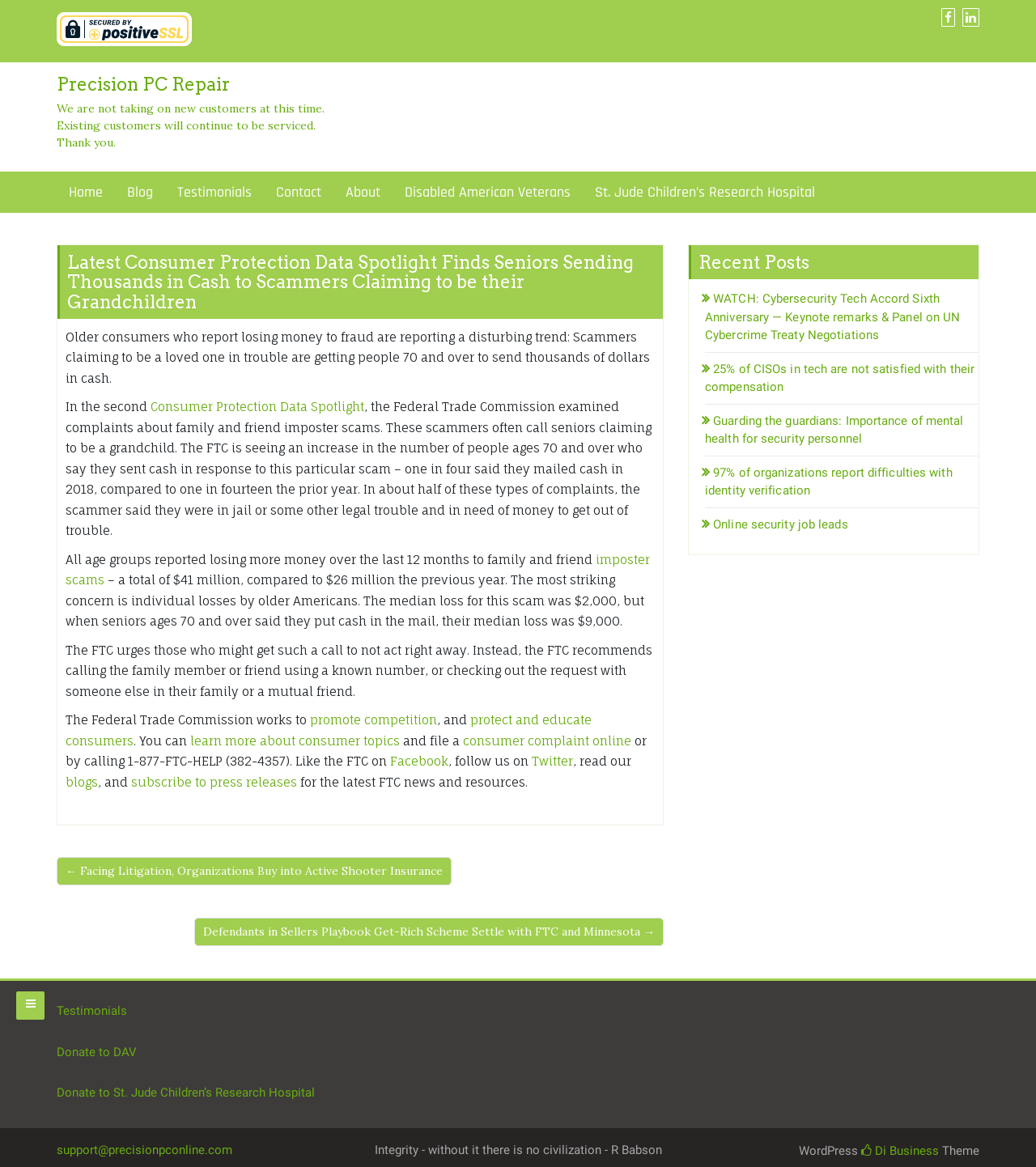Locate the bounding box coordinates of the clickable region necessary to complete the following instruction: "Learn more about 'Consumer Protection Data Spotlight'". Provide the coordinates in the format of four float numbers between 0 and 1, i.e., [left, top, right, bottom].

[0.145, 0.342, 0.352, 0.355]